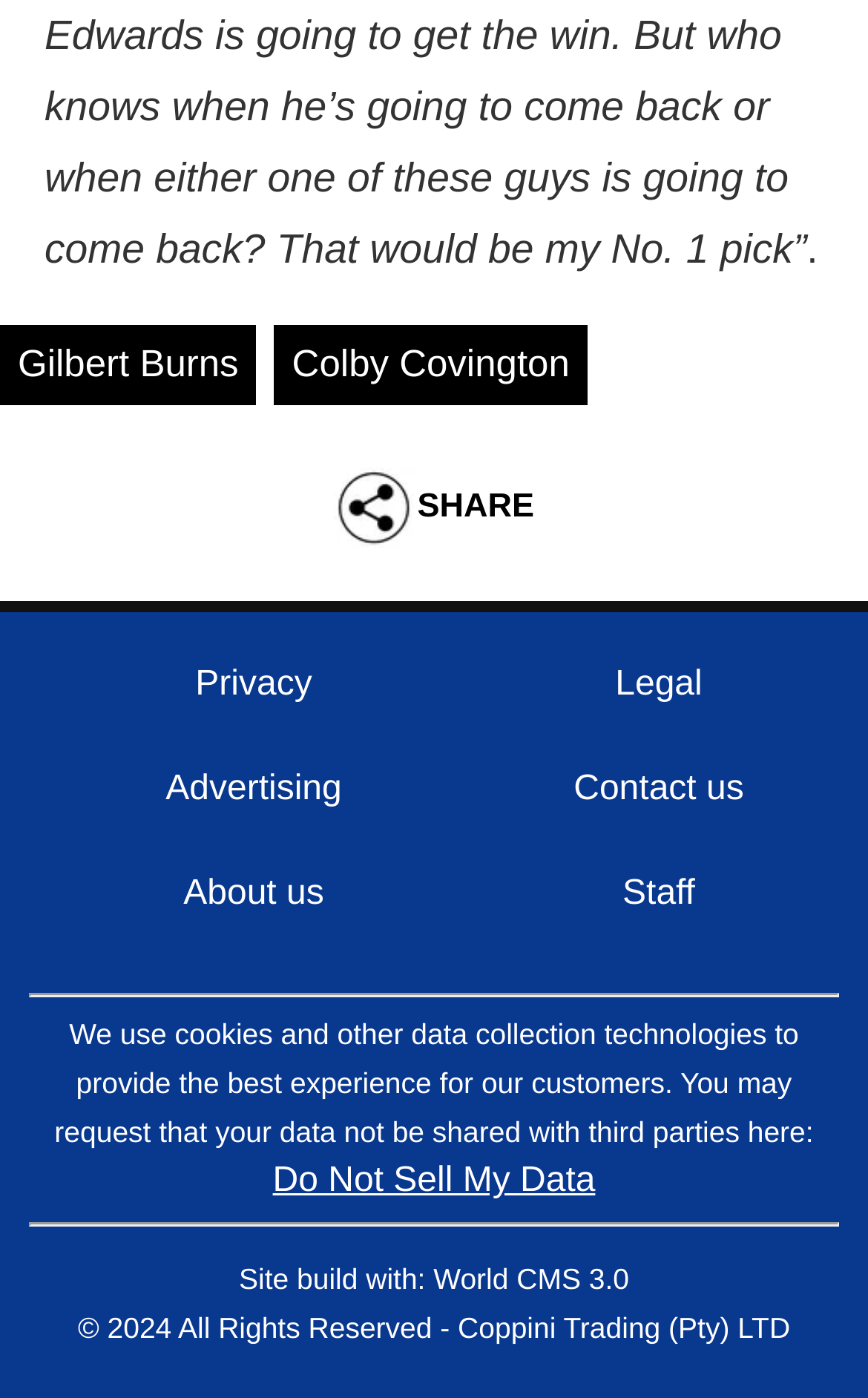Find the bounding box coordinates of the clickable area that will achieve the following instruction: "Request not to sell my data".

[0.314, 0.832, 0.686, 0.859]